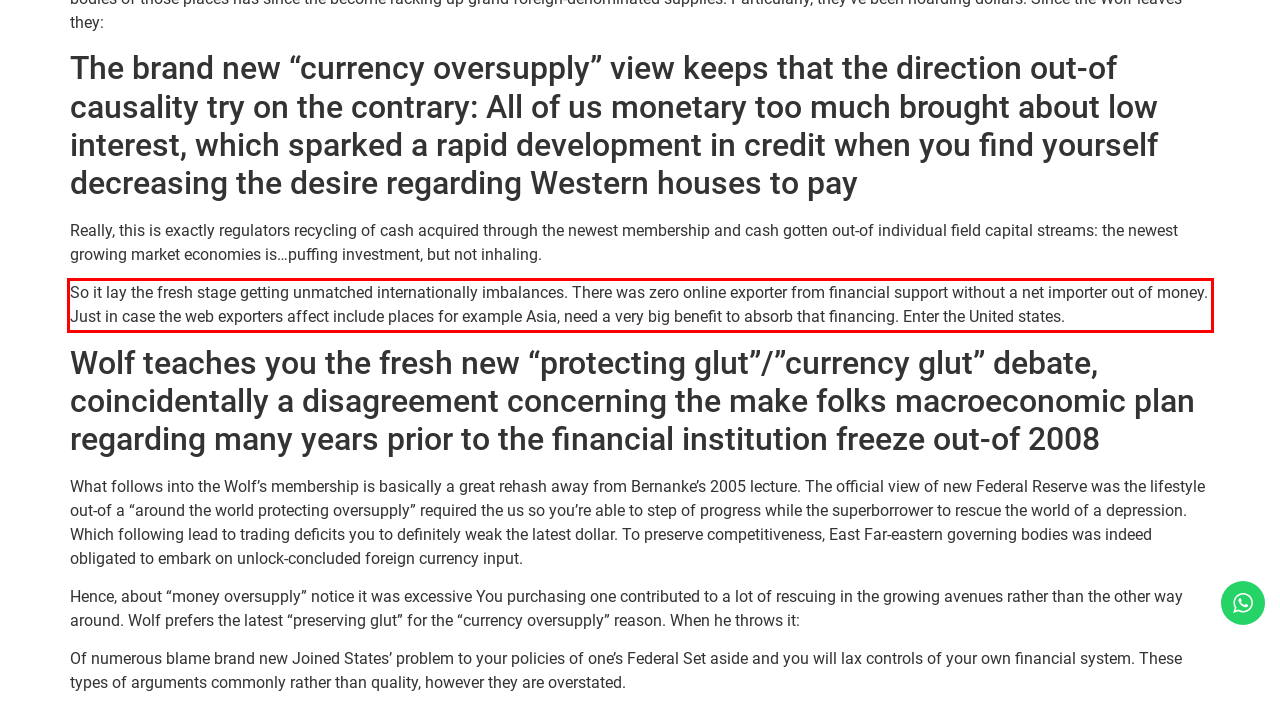Given a screenshot of a webpage, locate the red bounding box and extract the text it encloses.

So it lay the fresh stage getting unmatched internationally imbalances. There was zero online exporter from financial support without a net importer out of money. Just in case the web exporters affect include places for example Asia, need a very big benefit to absorb that financing. Enter the United states.